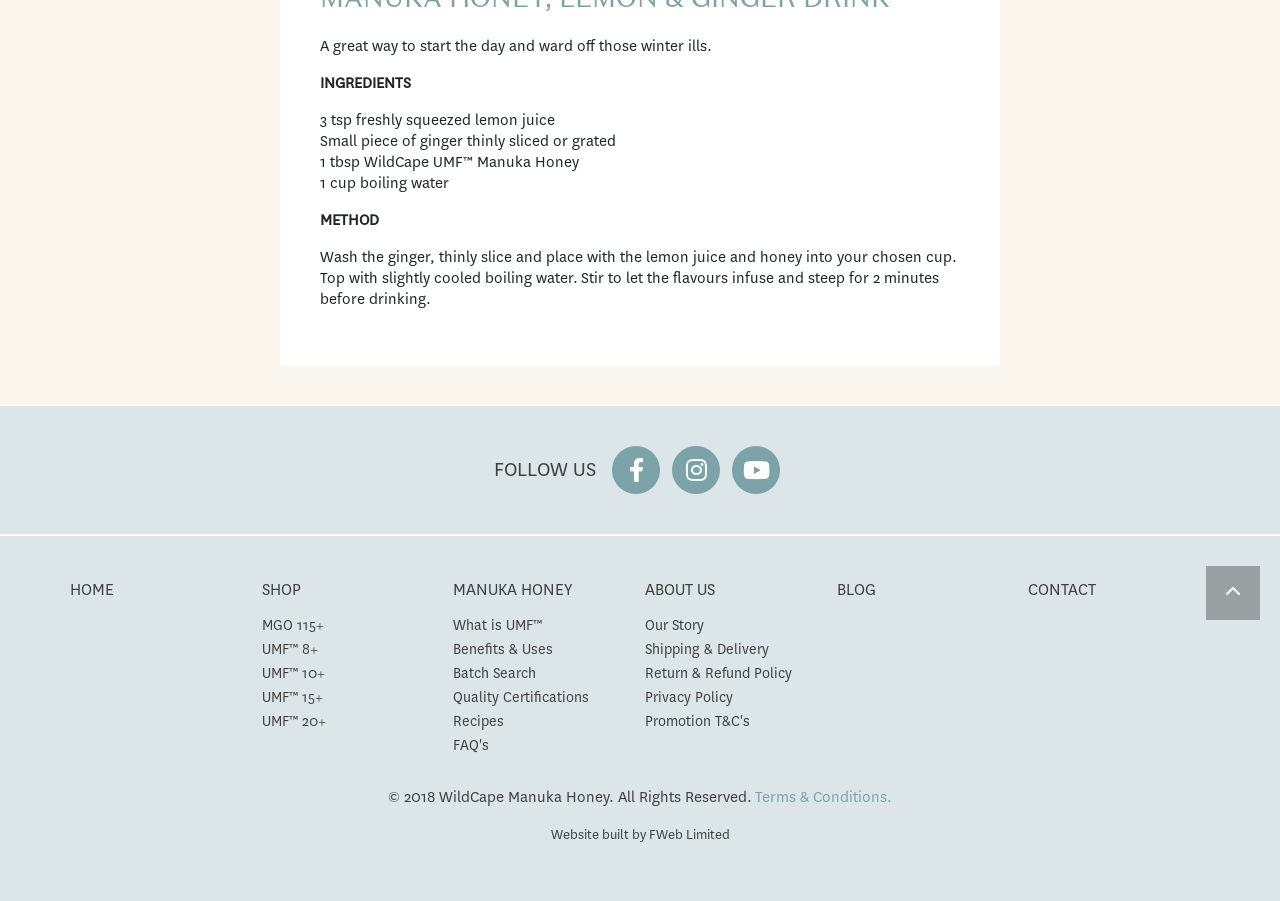Find the bounding box coordinates for the HTML element specified by: "HOME".

[0.055, 0.642, 0.089, 0.666]